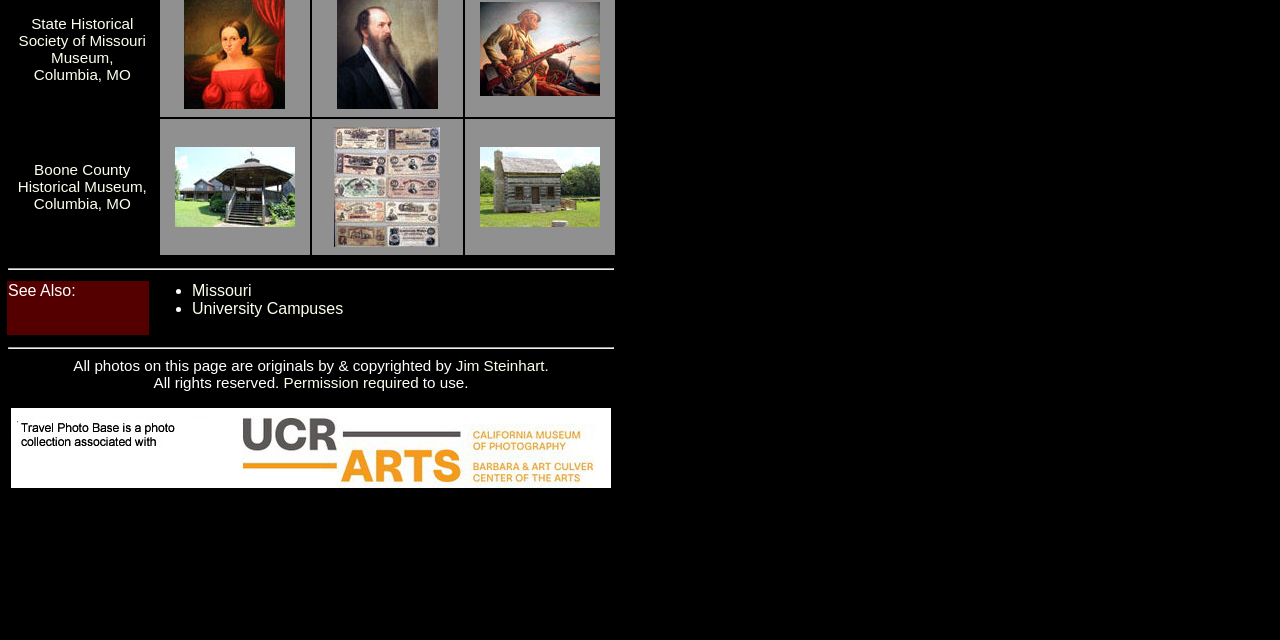Provide the bounding box coordinates for the specified HTML element described in this description: "Permission required". The coordinates should be four float numbers ranging from 0 to 1, in the format [left, top, right, bottom].

[0.222, 0.584, 0.327, 0.611]